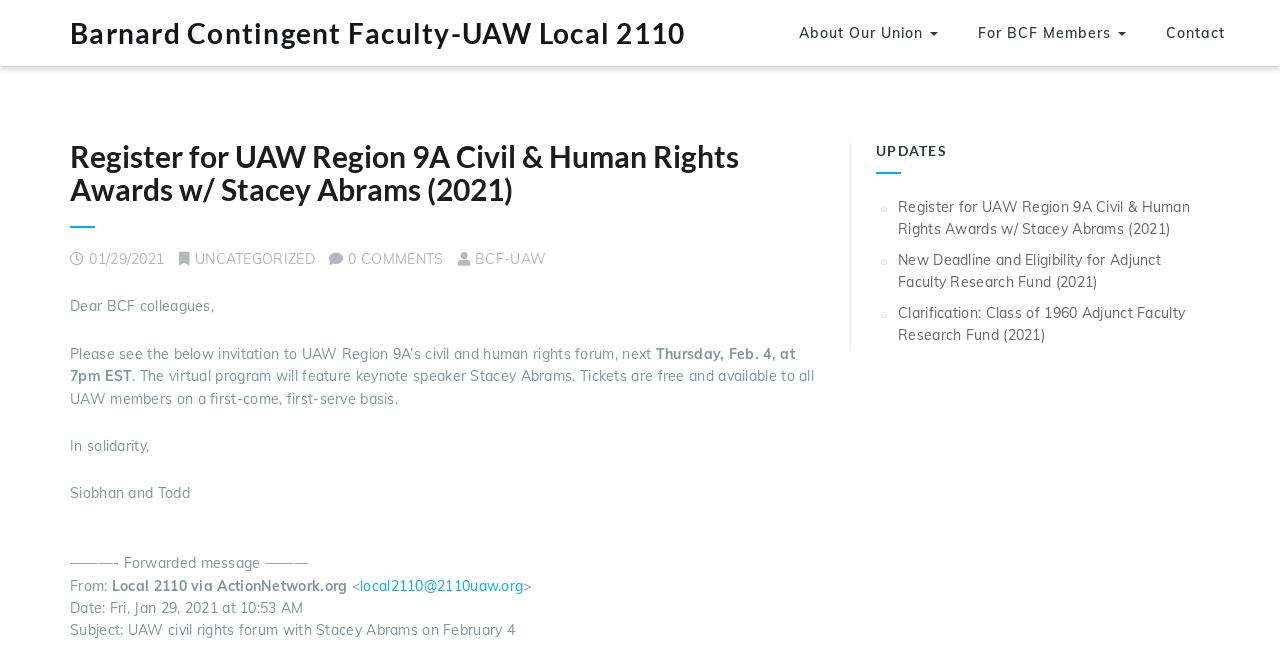Specify the bounding box coordinates of the area to click in order to follow the given instruction: "Visit About Our Union page."

[0.624, 0.034, 0.733, 0.064]